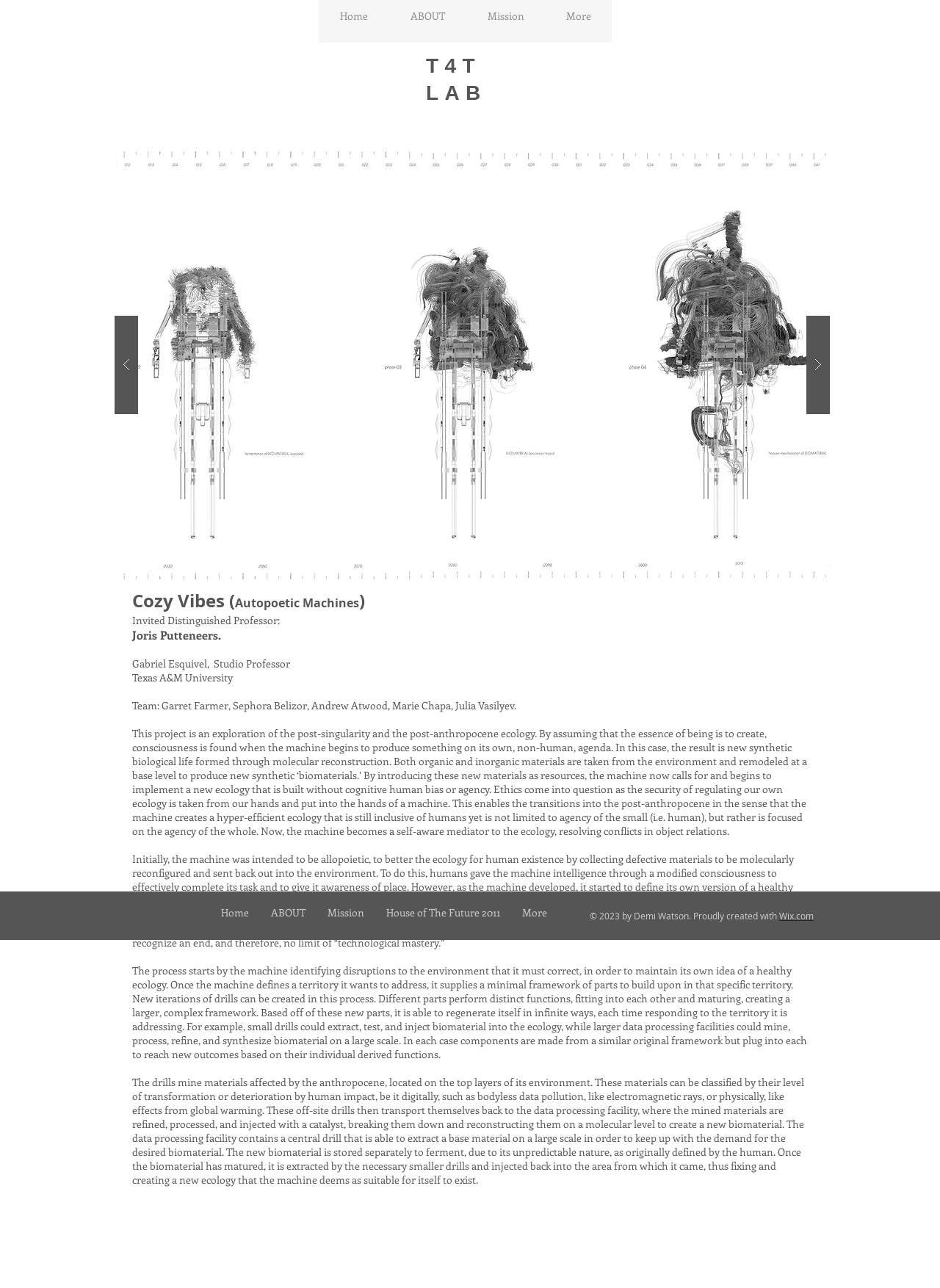Who is the creator of the webpage?
Analyze the image and provide a thorough answer to the question.

The creator of the webpage is Demi Watson, as mentioned in the footer of the webpage, which states '© 2023 by Demi Watson. Proudly created with Wix.com'.